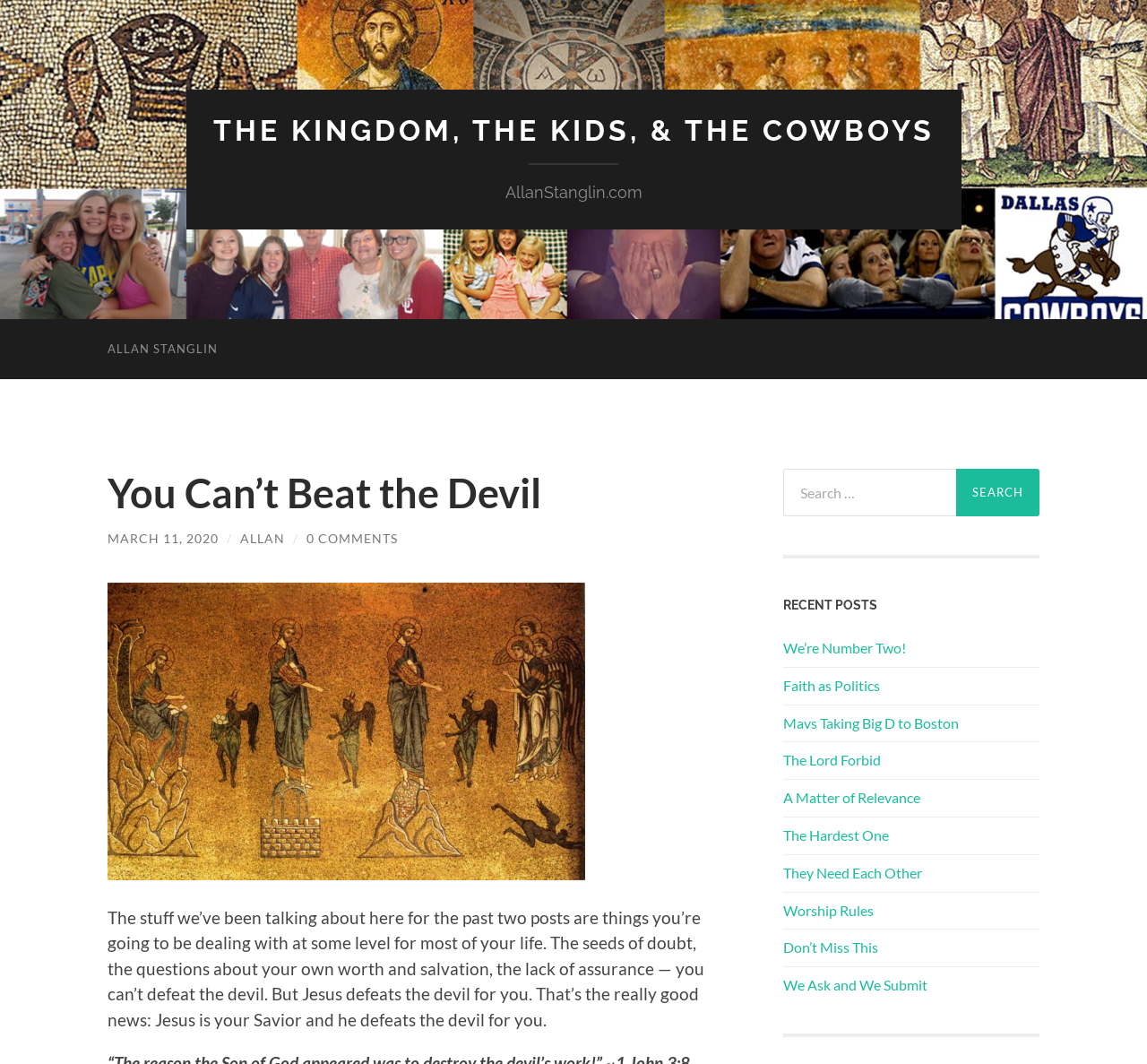Using floating point numbers between 0 and 1, provide the bounding box coordinates in the format (top-left x, top-left y, bottom-right x, bottom-right y). Locate the UI element described here: The Lord Forbid

[0.683, 0.706, 0.906, 0.724]